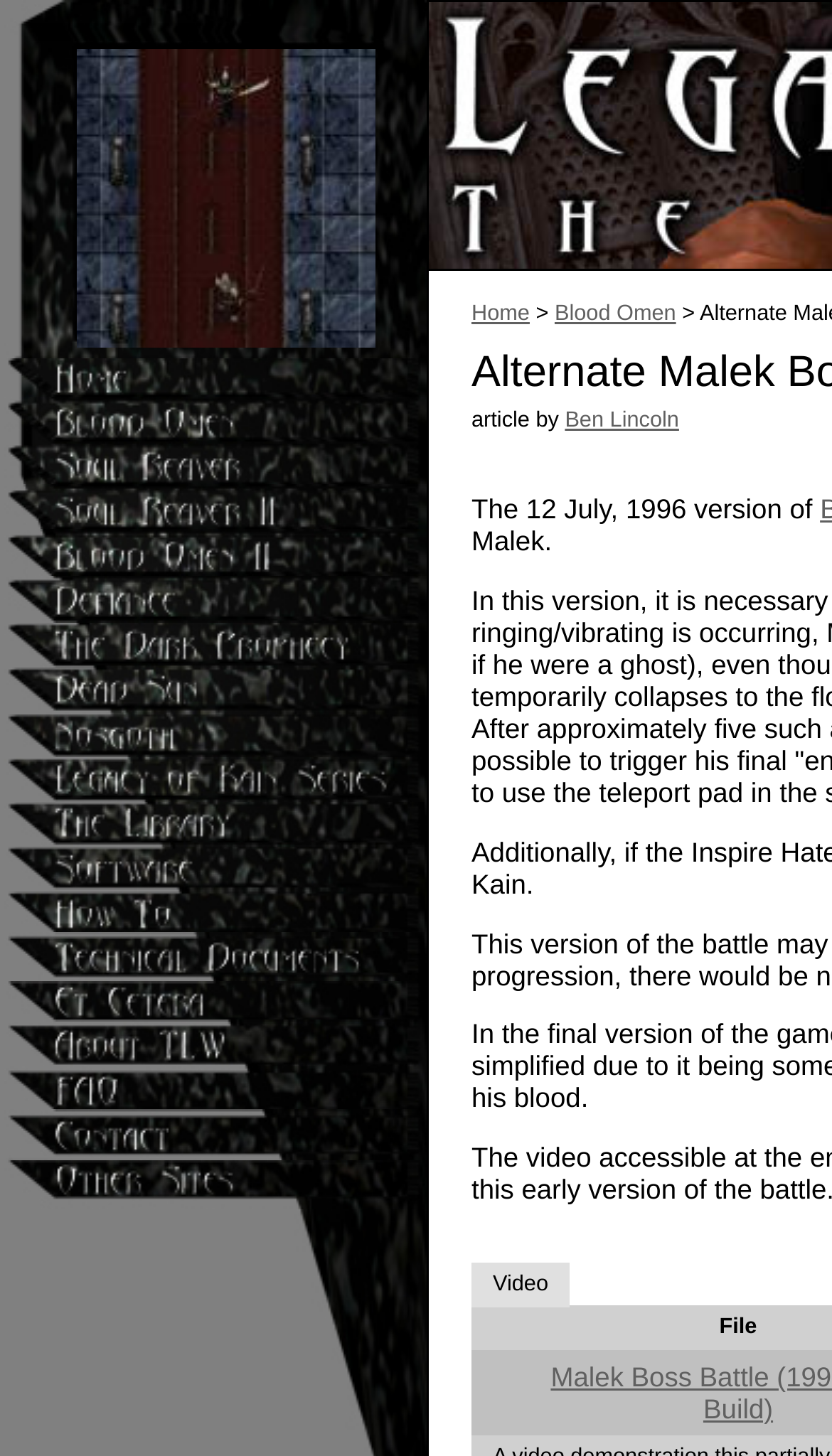Find the bounding box coordinates for the UI element that matches this description: "Home".

[0.567, 0.208, 0.637, 0.224]